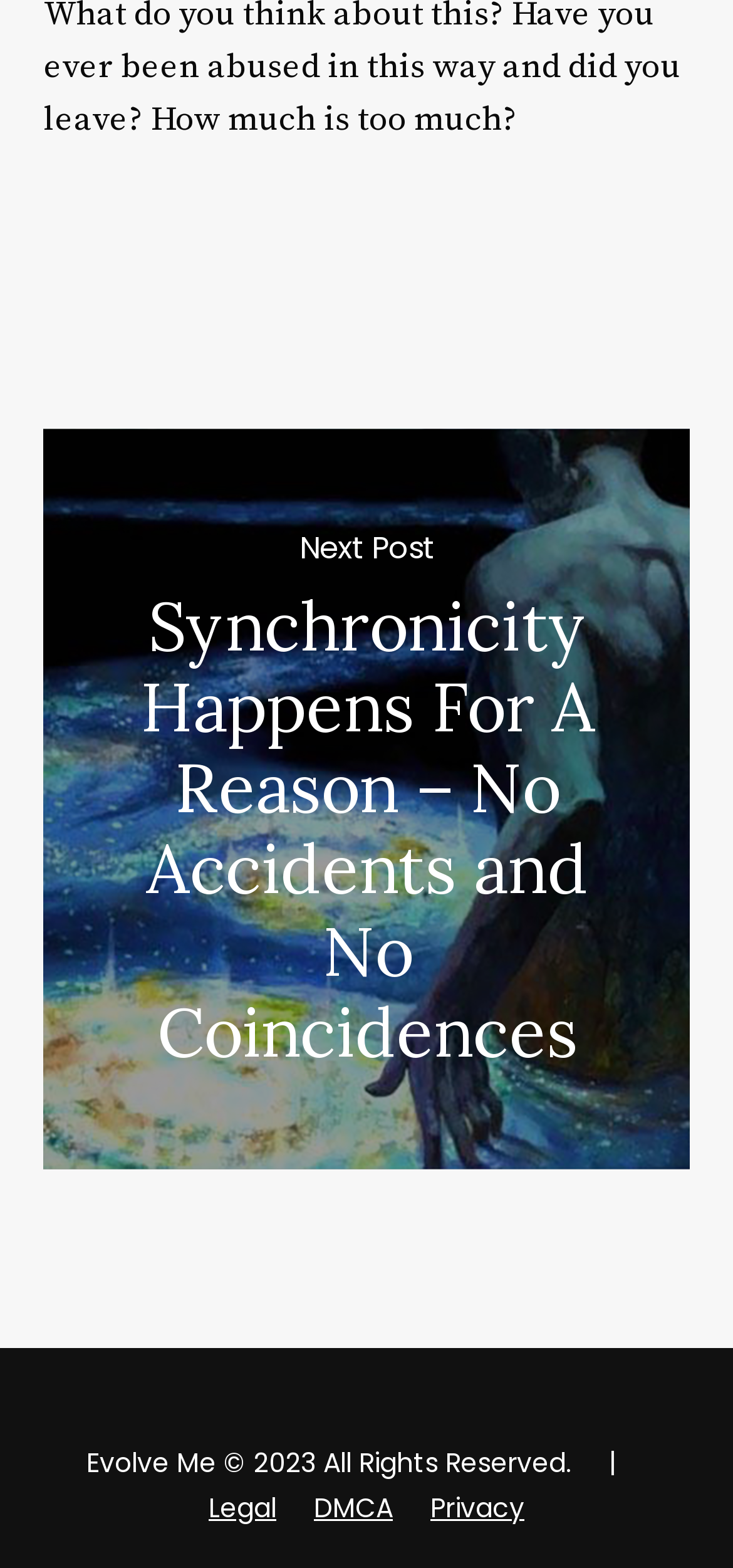Given the description of a UI element: "DMCA", identify the bounding box coordinates of the matching element in the webpage screenshot.

[0.428, 0.949, 0.536, 0.973]